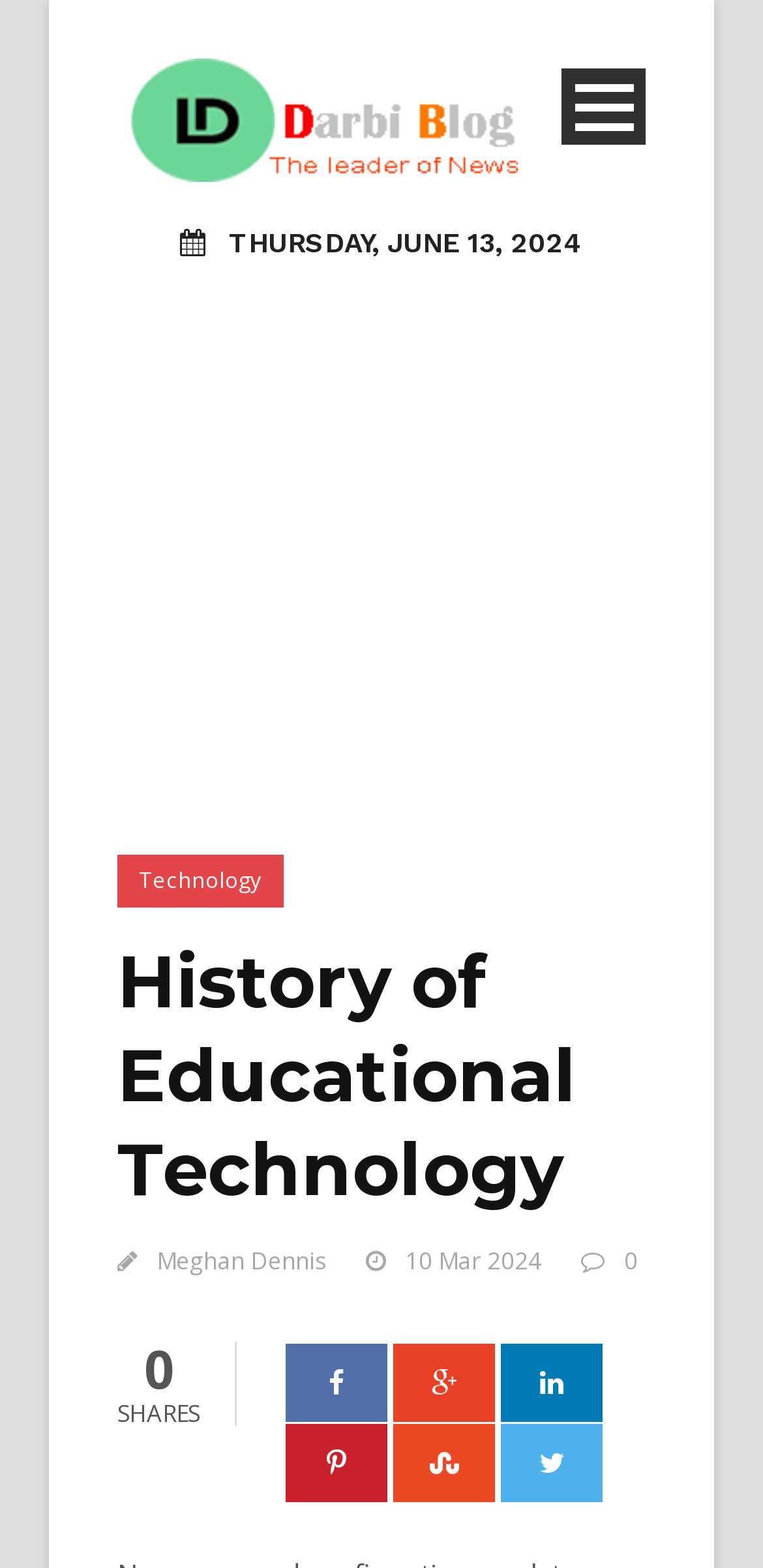Please specify the coordinates of the bounding box for the element that should be clicked to carry out this instruction: "Share the article". The coordinates must be four float numbers between 0 and 1, formatted as [left, top, right, bottom].

[0.374, 0.857, 0.508, 0.906]